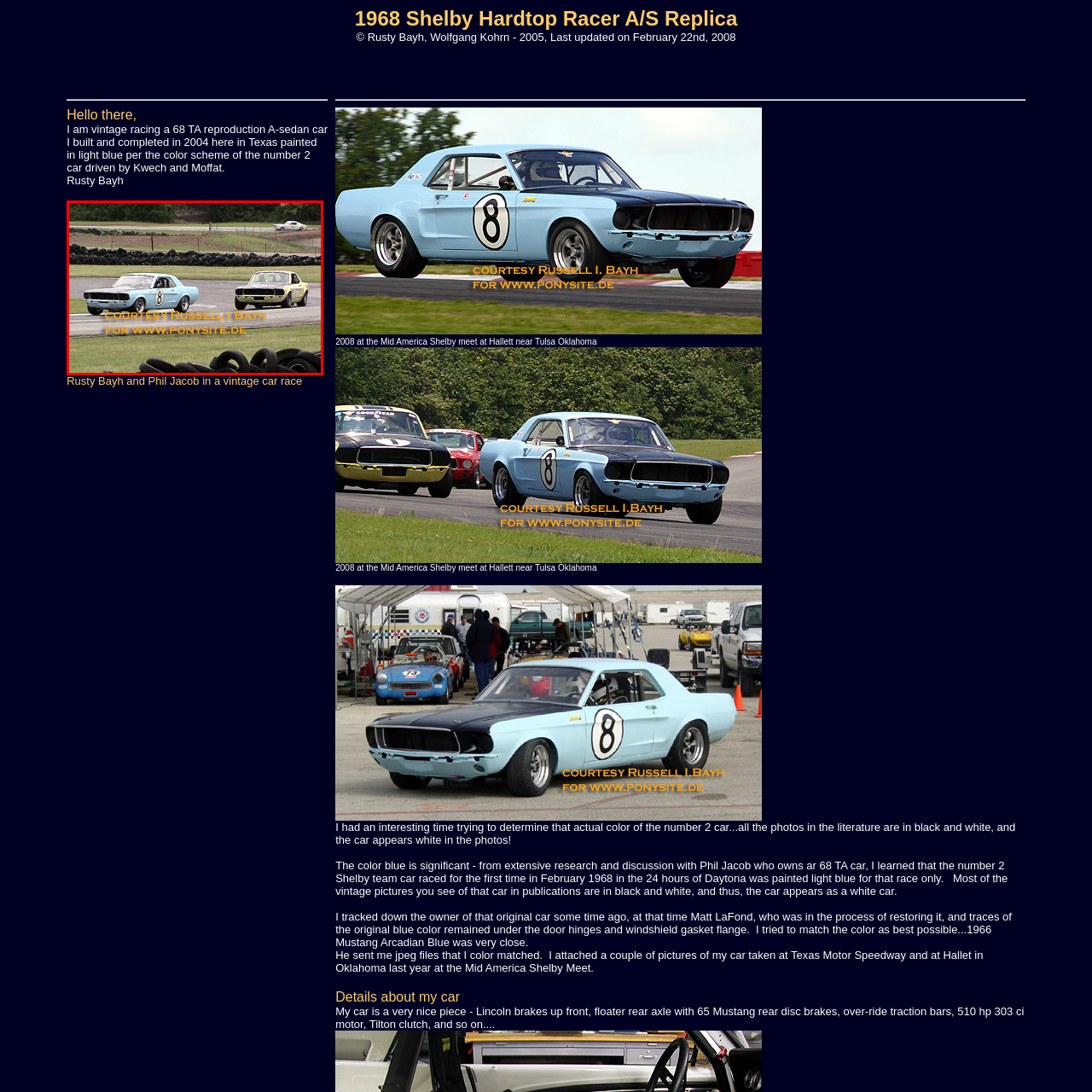Generate a detailed caption for the picture that is marked by the red rectangle.

This captivating image showcases two vintage race cars competing on a track, likely during a classic car event. The car on the left is painted a striking light blue, bearing the number 8, while the yellow car on the right presents a more aggressive, sleek design. The backdrop features a winding track lined with tire barriers, indicative of the spirited environment of motorsport. This photograph captures the excitement of a vintage car race, emphasizing both the aesthetic beauty of classic vehicles and the thrill of competition. The image is credited to Russell Bayh, and it highlights a moment from the Mid America Shelby meet held at Hallett near Tulsa, Oklahoma, in 2008, a time known for its celebration of iconic racing history.